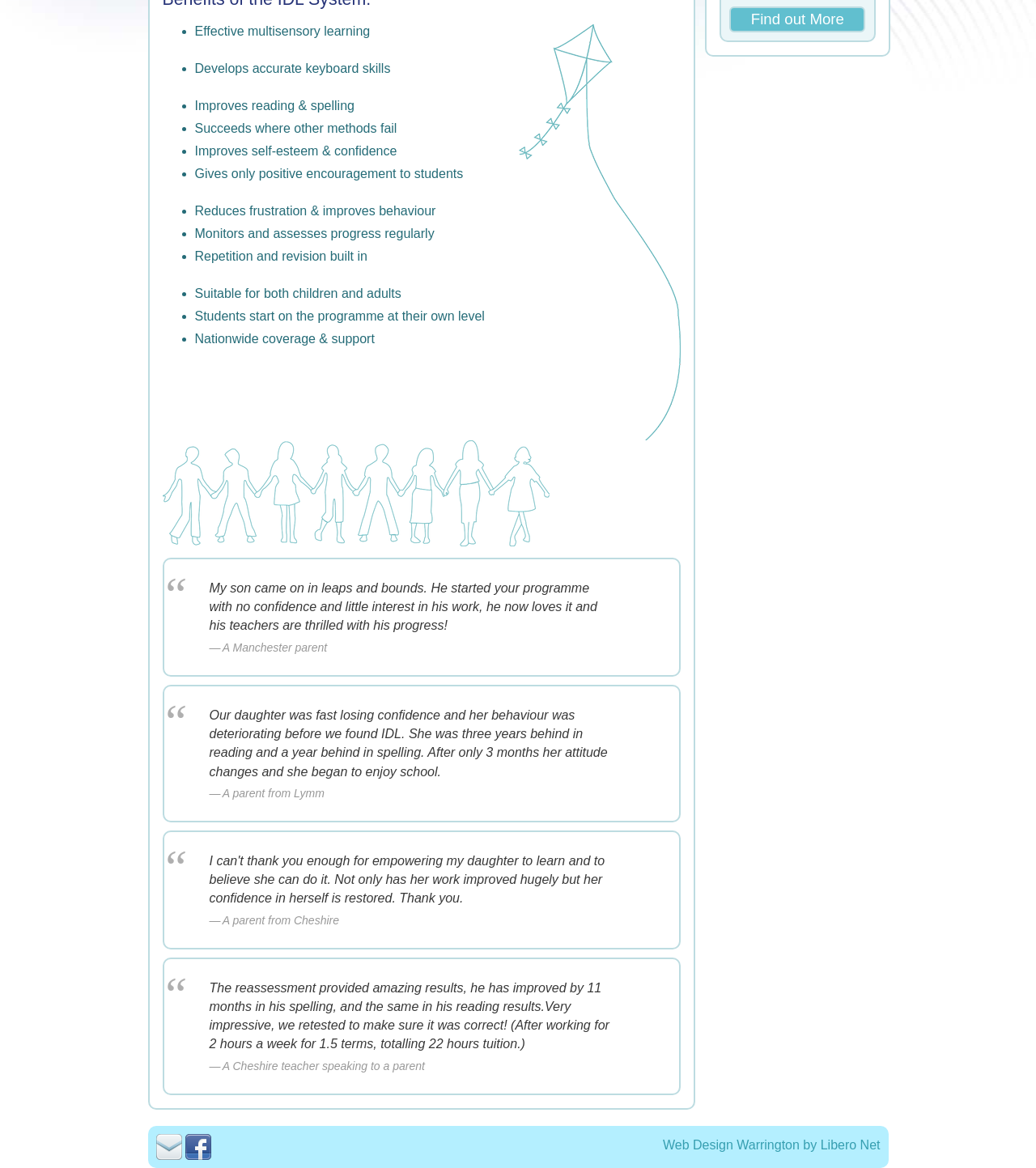Find the coordinates for the bounding box of the element with this description: "aria-describedby="gallery-4-517"".

None